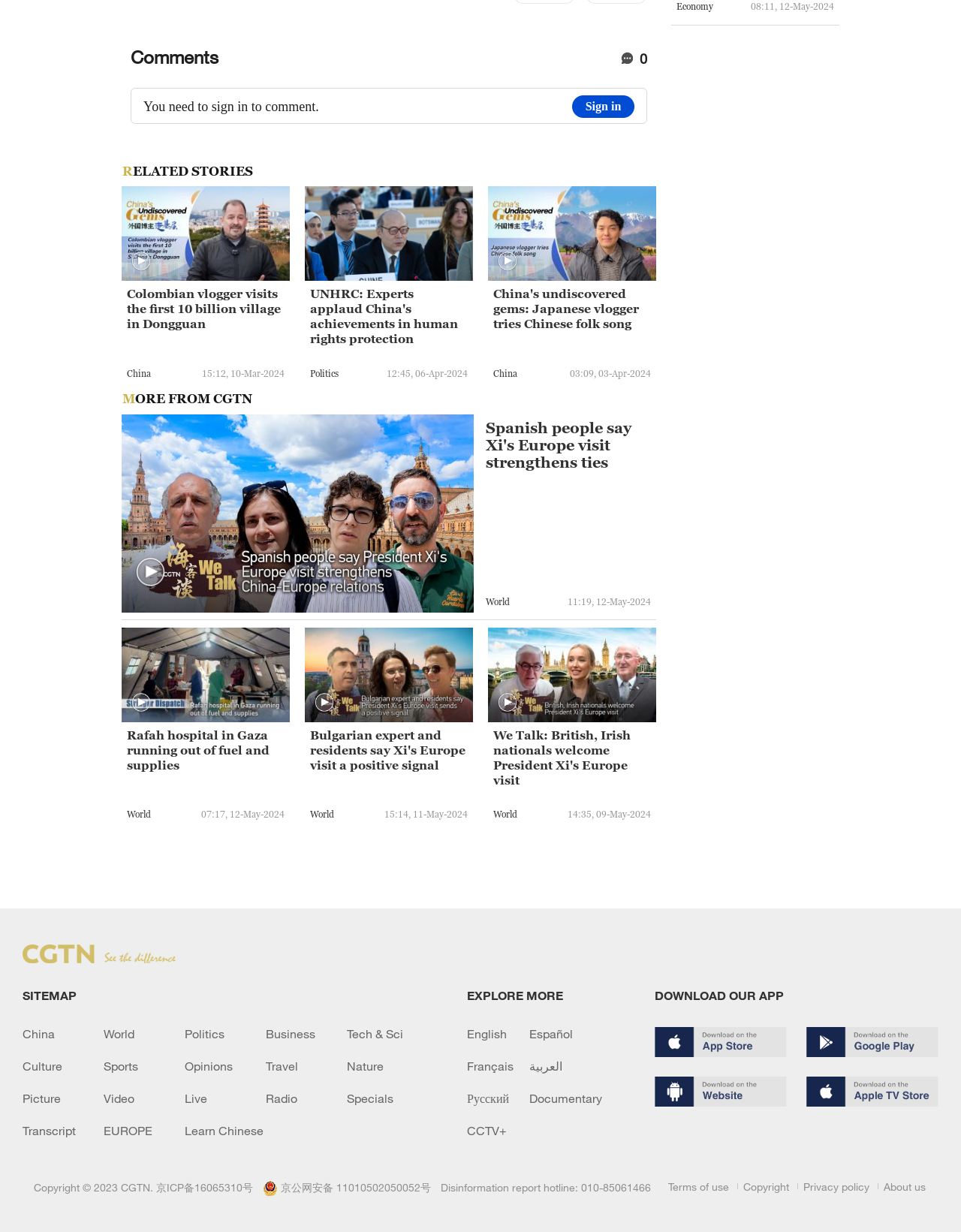Select the bounding box coordinates of the element I need to click to carry out the following instruction: "Click the 'MORE FROM CGTN' heading".

[0.127, 0.318, 0.268, 0.329]